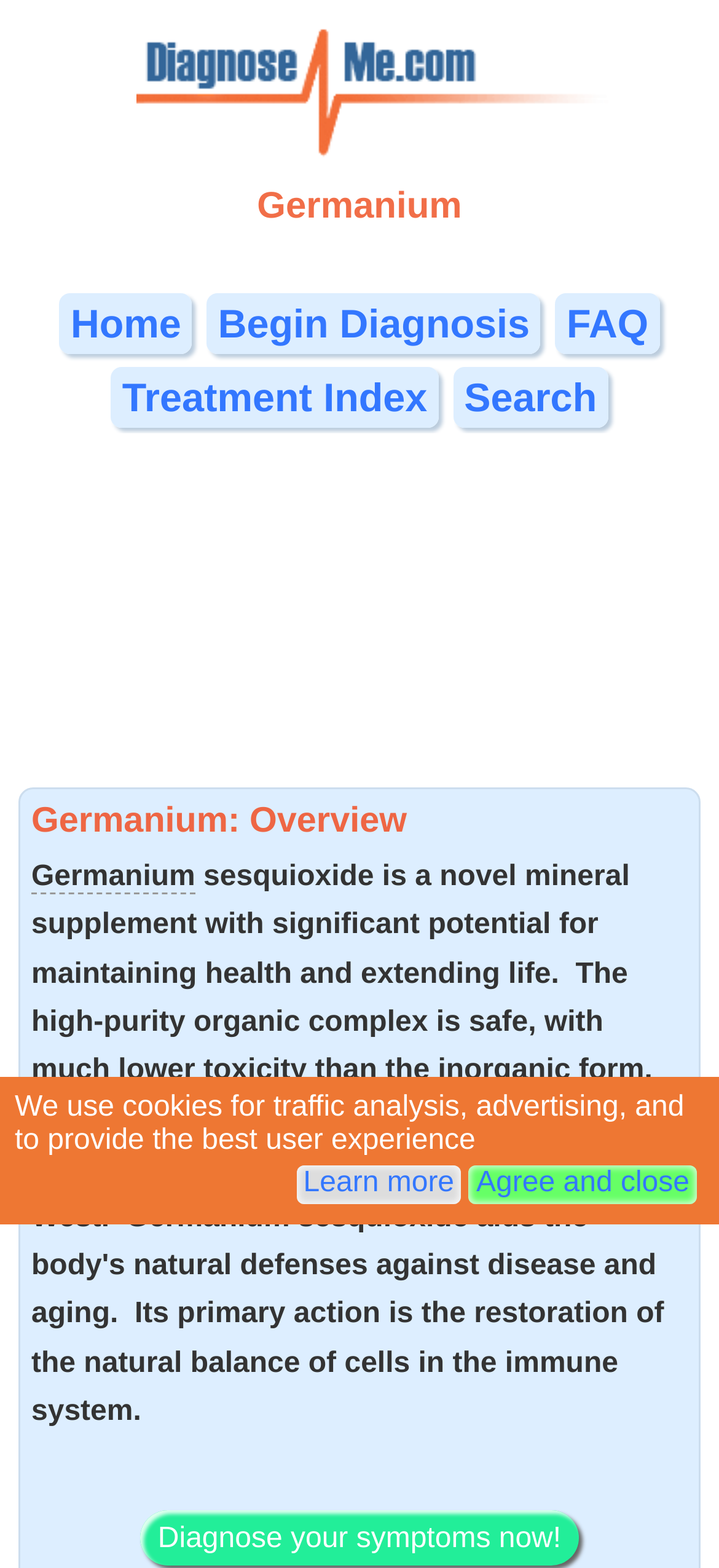Create a detailed narrative describing the layout and content of the webpage.

The webpage is about Germanium, providing comprehensive information and recommendations. At the top, there is a large heading "Germanium" that spans the entire width of the page. Below this heading, there are five links aligned horizontally, including "Home", "Begin Diagnosis", "FAQ", "Treatment Index", and "Search". 

Below these links, there is a large advertisement iframe that occupies the full width of the page. 

Following the advertisement, there is another heading "Germanium: Overview" that is almost as wide as the page. Below this heading, there is a link "Germanium" on the left side. 

At the very bottom of the page, there is a static text paragraph that informs users about the use of cookies for traffic analysis, advertising, and user experience. This paragraph is accompanied by two links, "Learn more" and "Agree and close", which are placed side by side. 

On the bottom right corner of the page, there is a call-to-action link "Diagnose your symptoms now!" that encourages users to take action.